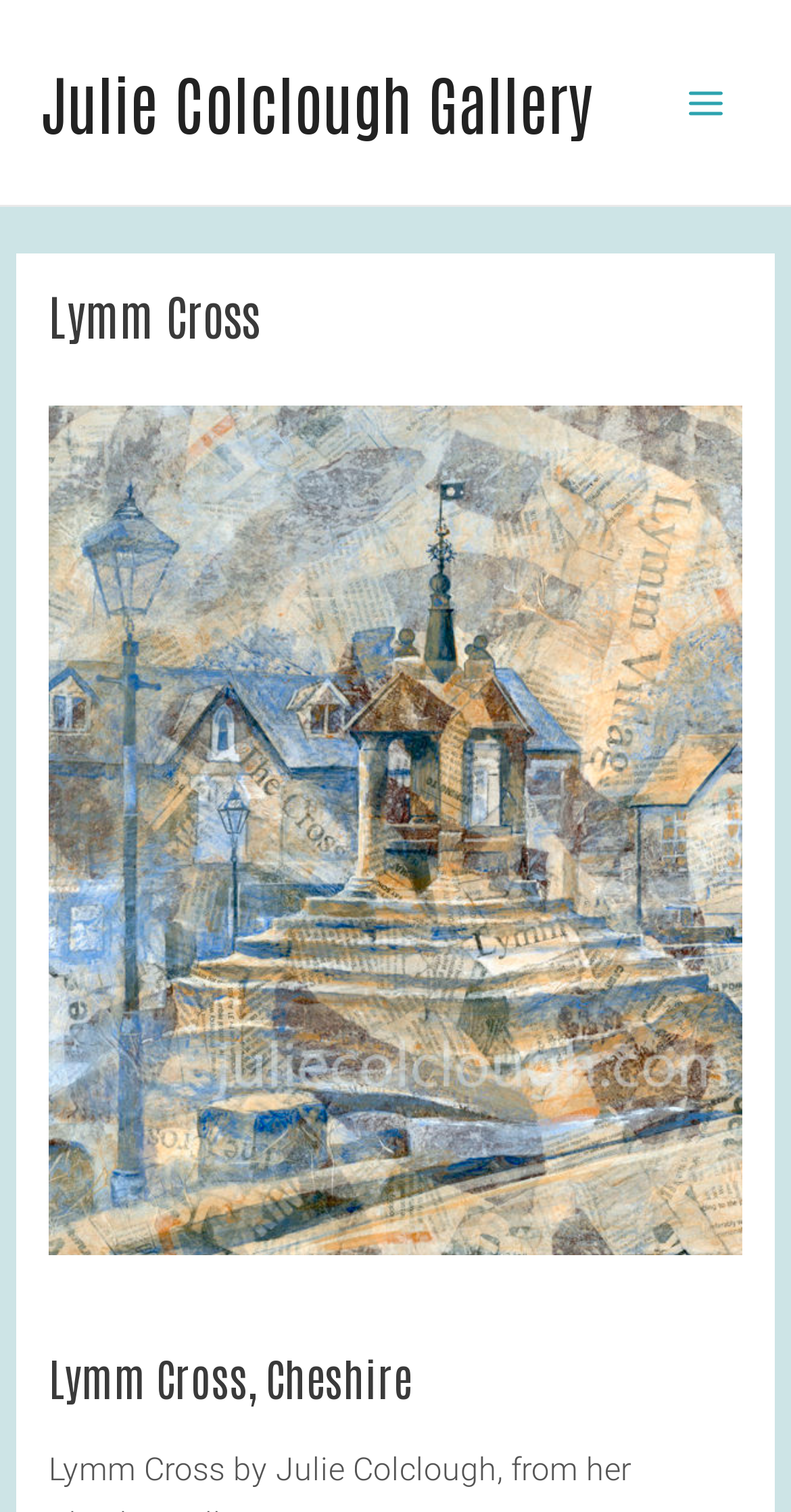What is the name of the artist?
Answer the question with a single word or phrase by looking at the picture.

Julie Colclough